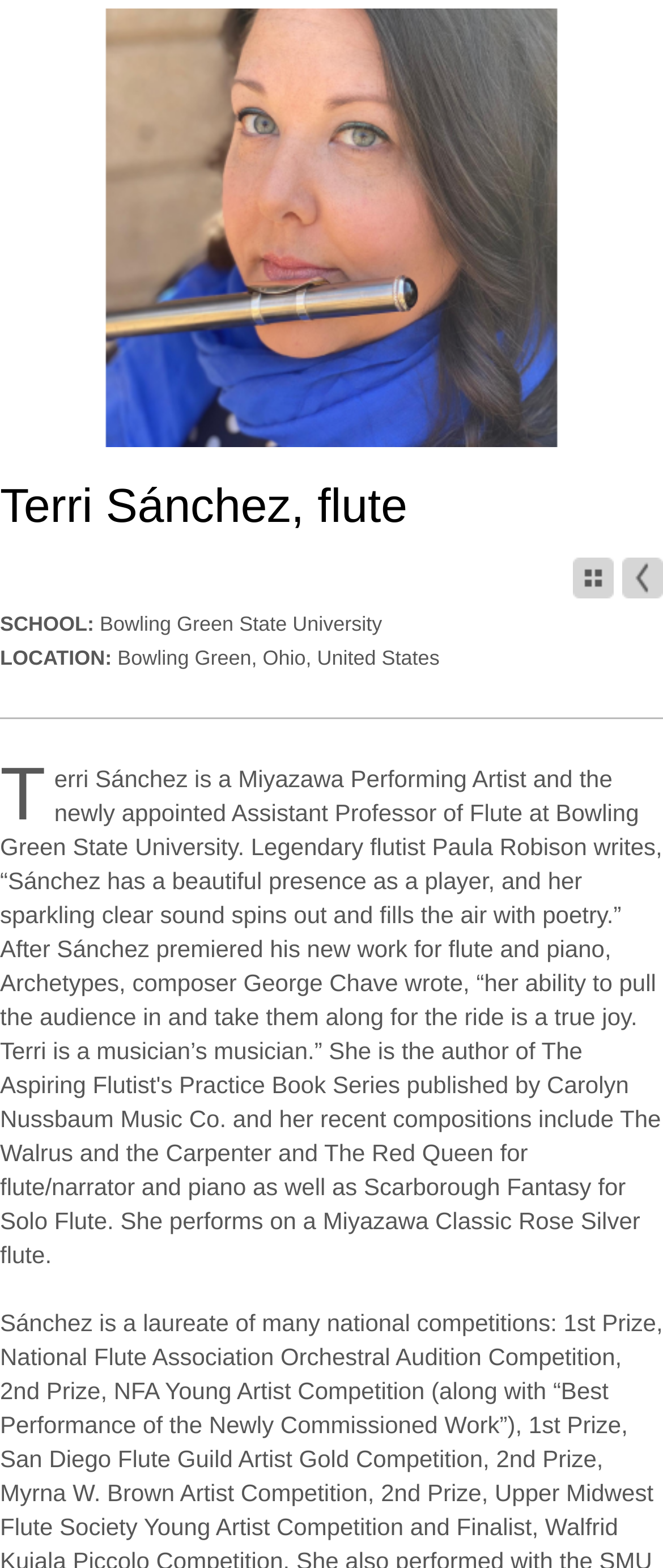What separates the top section from the bottom section?
Refer to the screenshot and deliver a thorough answer to the question presented.

The webpage has a horizontal separator that separates the top section, which contains Terri Sánchez's information, from the bottom section, which may contain additional information or content.